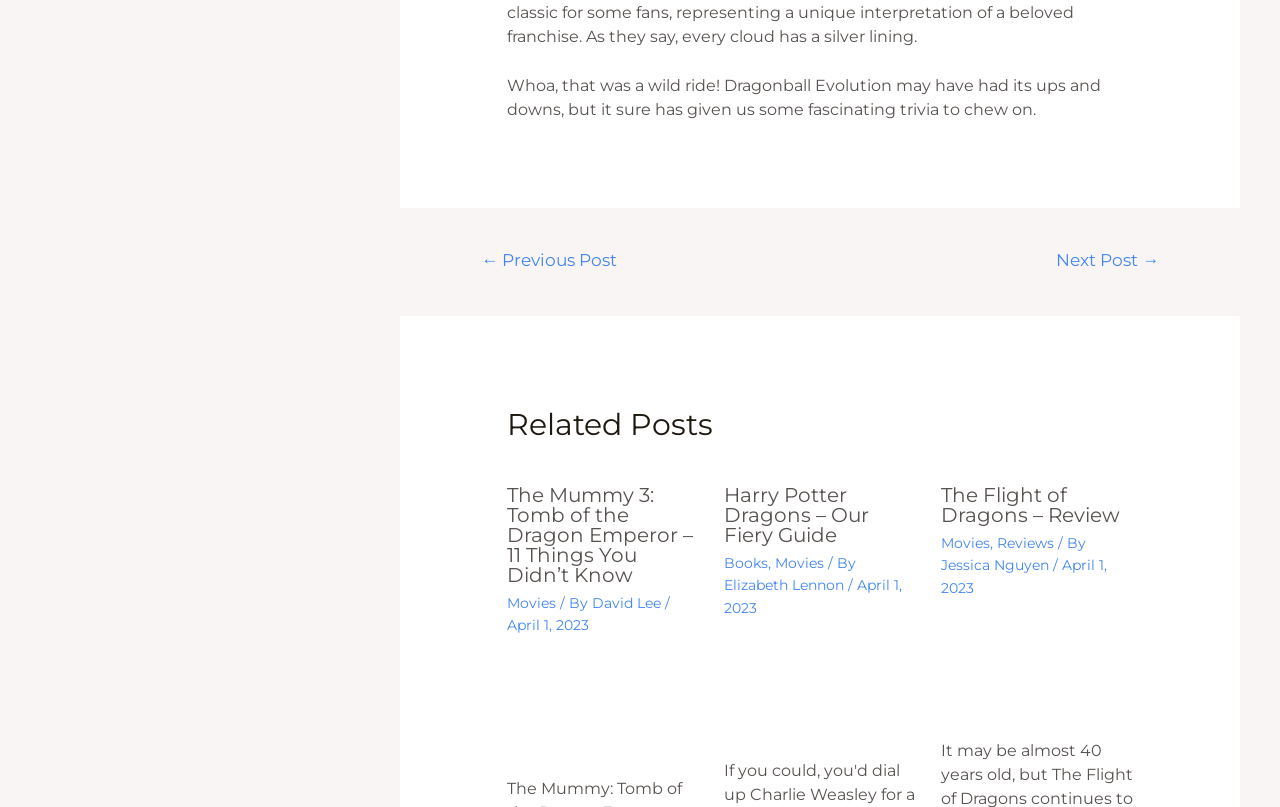Use a single word or phrase to answer the question: What is the navigation option below the main content?

Previous Post and Next Post